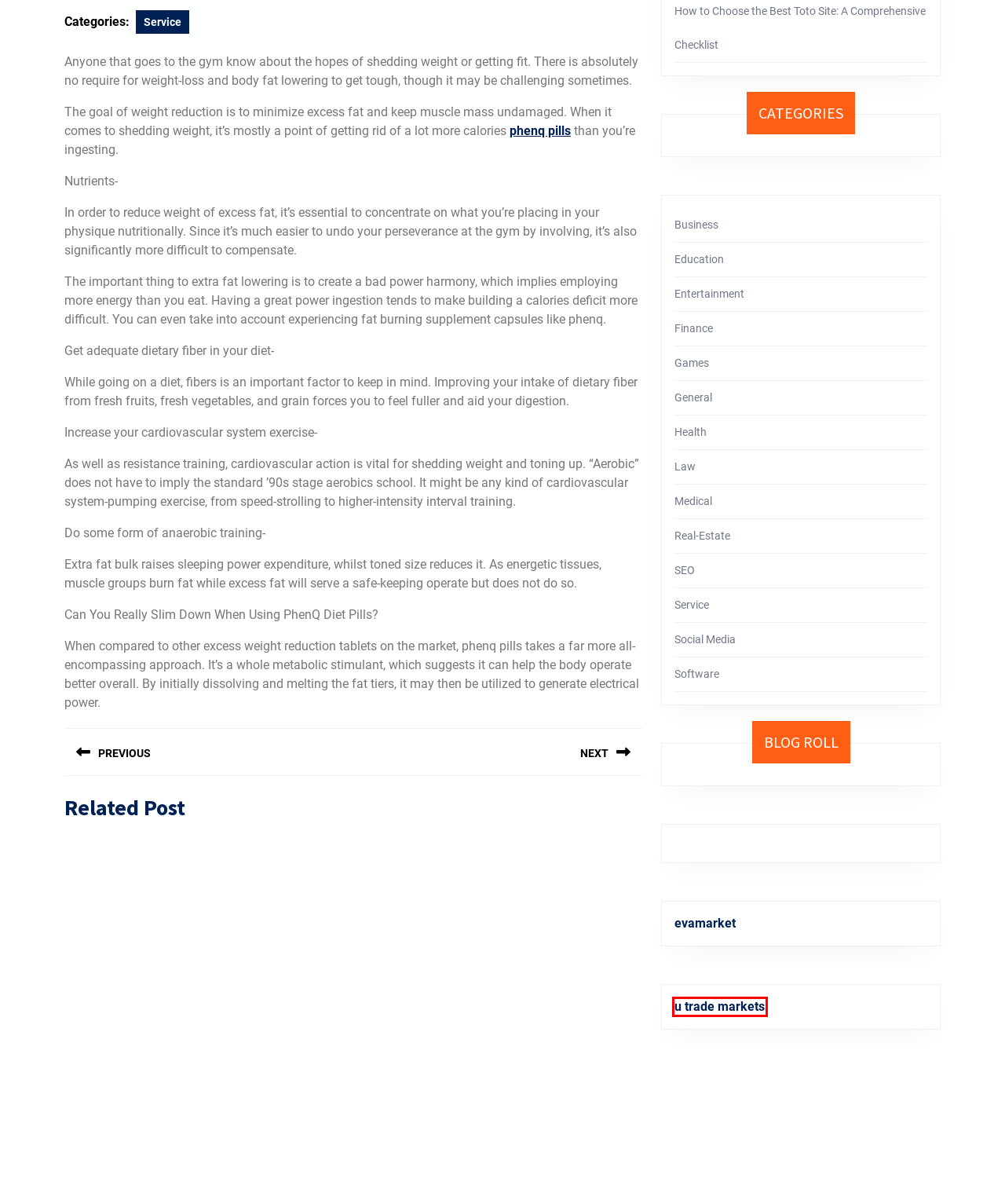Examine the screenshot of the webpage, noting the red bounding box around a UI element. Pick the webpage description that best matches the new page after the element in the red bounding box is clicked. Here are the candidates:
A. Medical – The Wealth of Nations
B. Games – The Wealth of Nations
C. Law – The Wealth of Nations
D. UTrade Markets
E. How to Choose the Best Toto Site: A Comprehensive Checklist – The Wealth of Nations
F. How to Get a Government Contract: A Step-by-Step Guide – The Wealth of Nations
G. Education – The Wealth of Nations
H. Health – The Wealth of Nations

D